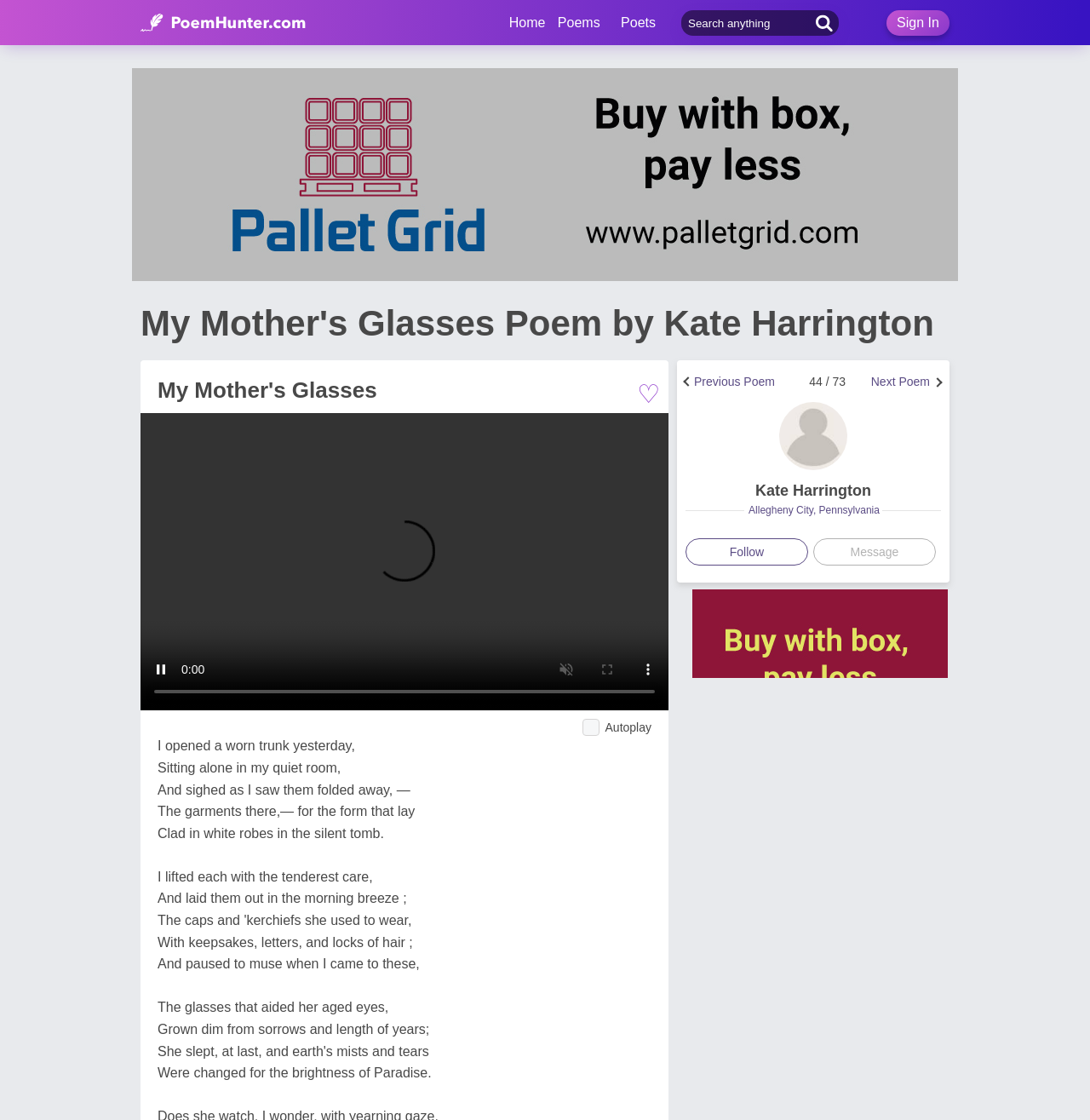Create a detailed narrative describing the layout and content of the webpage.

This webpage is dedicated to the poem "My Mother's Glasses" by Kate Harrington. At the top, there is a logo and a link to "PoemHunter.com: Poems - Poets - Poetry" on the left, and a "Sign In" link on the right. Below this, there is a search box and a navigation menu with links to "Home", "Poems", and "Poets".

The main content of the page is divided into two sections. On the left, there is a video player with controls to play, pause, unmute, and enter full screen. Below the video player, there is an advertisement iframe.

On the right, there is a heading with the title of the poem, followed by the poem itself, which is divided into 11 stanzas. Each stanza is a separate block of text. Below the poem, there are links to navigate to the "Next Poem" or "Previous Poem", as well as a counter showing the current poem number out of 73.

Further down, there is a section dedicated to the poet, Kate Harrington, with a link to her profile, a heading with her name, and a brief description of her birthplace, Allegheny City, Pennsylvania. There are also links to "Follow" and "Message" the poet.

At the bottom of the page, there is another advertisement iframe. Throughout the page, there are several other iframes and layout tables that structure the content, but they do not contain any visible text or images.